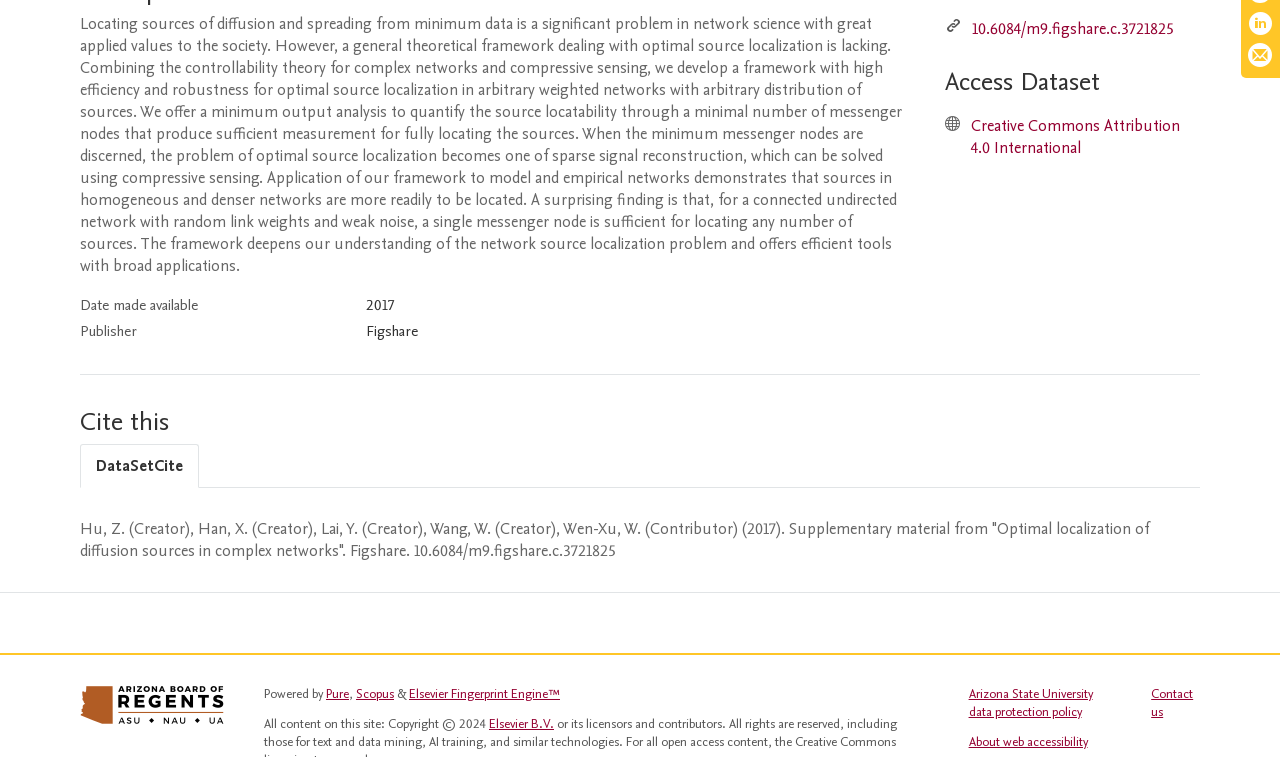Calculate the bounding box coordinates for the UI element based on the following description: "DataSetCite". Ensure the coordinates are four float numbers between 0 and 1, i.e., [left, top, right, bottom].

[0.062, 0.586, 0.155, 0.644]